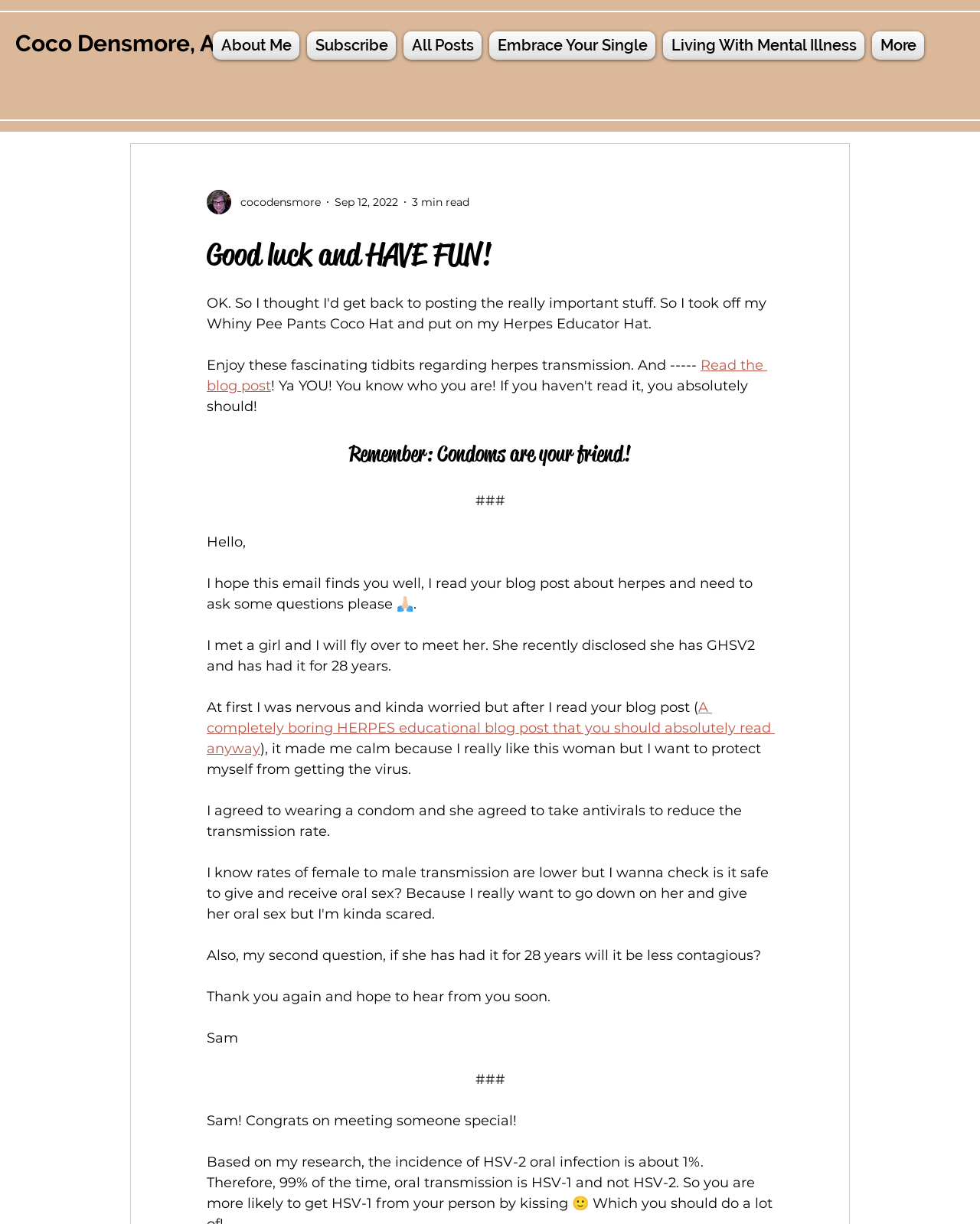What is the name of the person who wrote the email?
Please use the image to provide a one-word or short phrase answer.

Sam